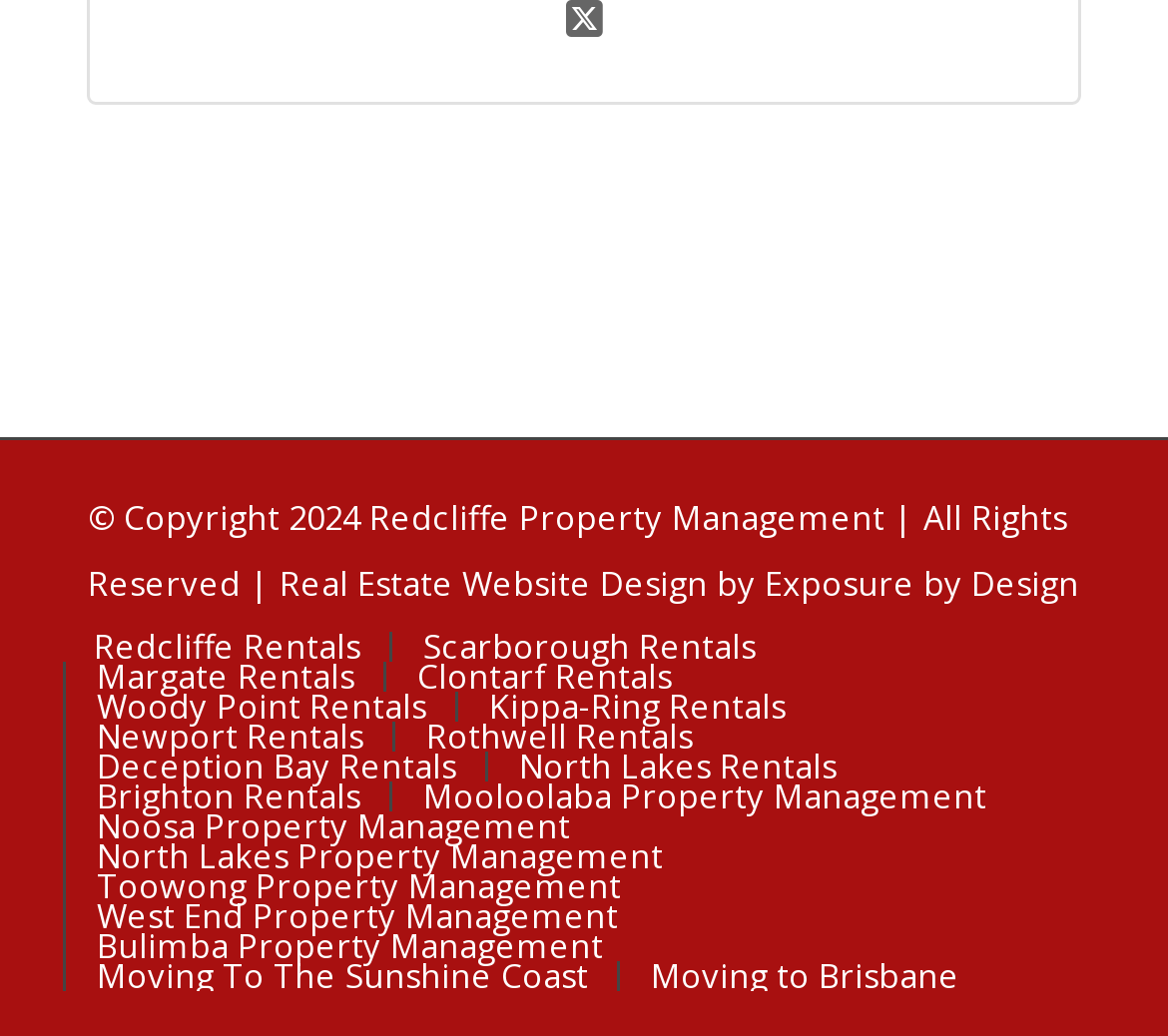What is the name of the company that designed this website?
Provide a detailed answer to the question using information from the image.

I found the text 'by Exposure by Design' at the bottom of the webpage, which suggests that Exposure by Design is the company that designed this website.